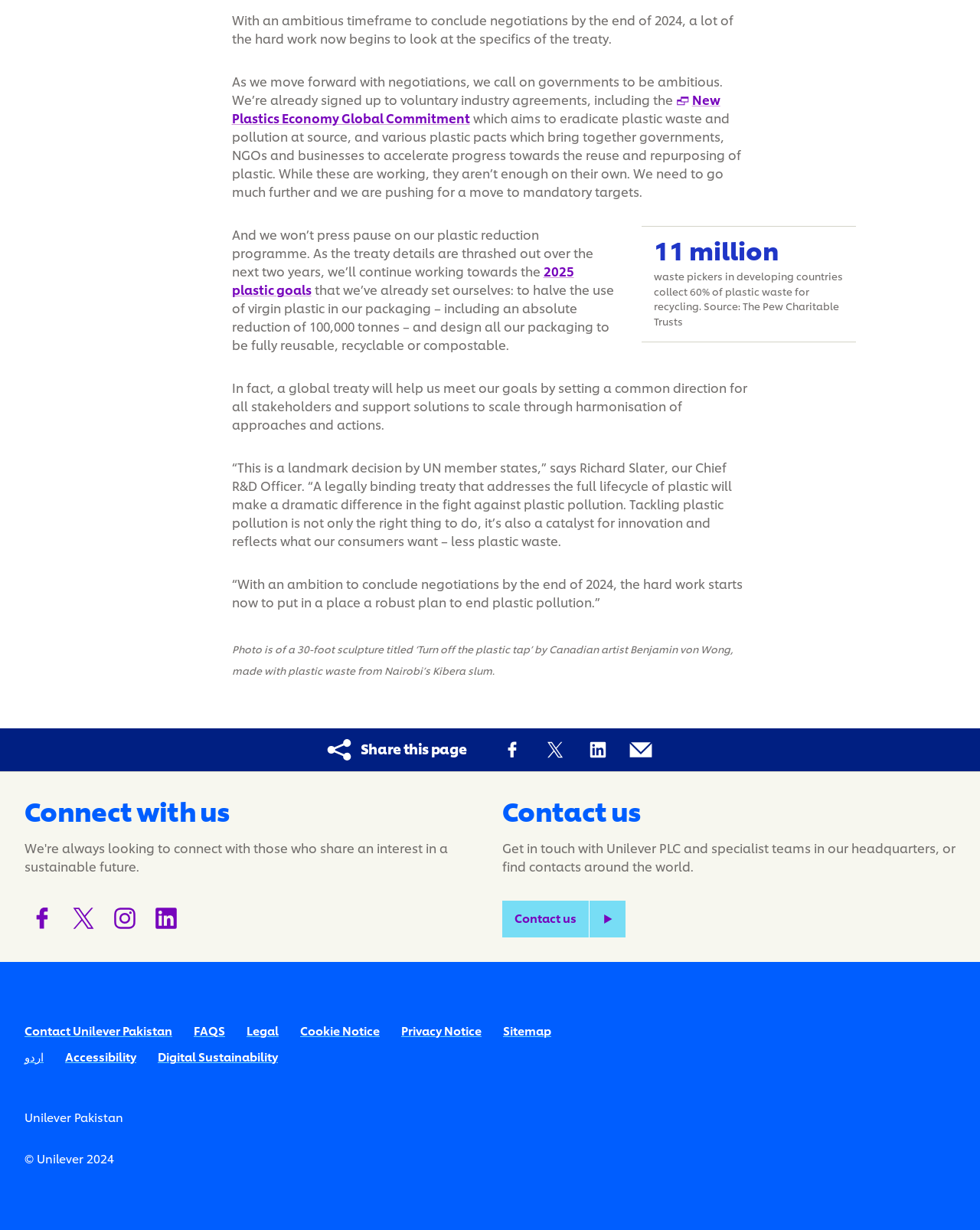What is the sculpture titled in the photo description?
Kindly answer the question with as much detail as you can.

The photo description mentions that the sculpture is titled 'Turn off the plastic tap', which is a 30-foot sculpture made with plastic waste from Nairobi's Kibera slum by Canadian artist Benjamin von Wong.